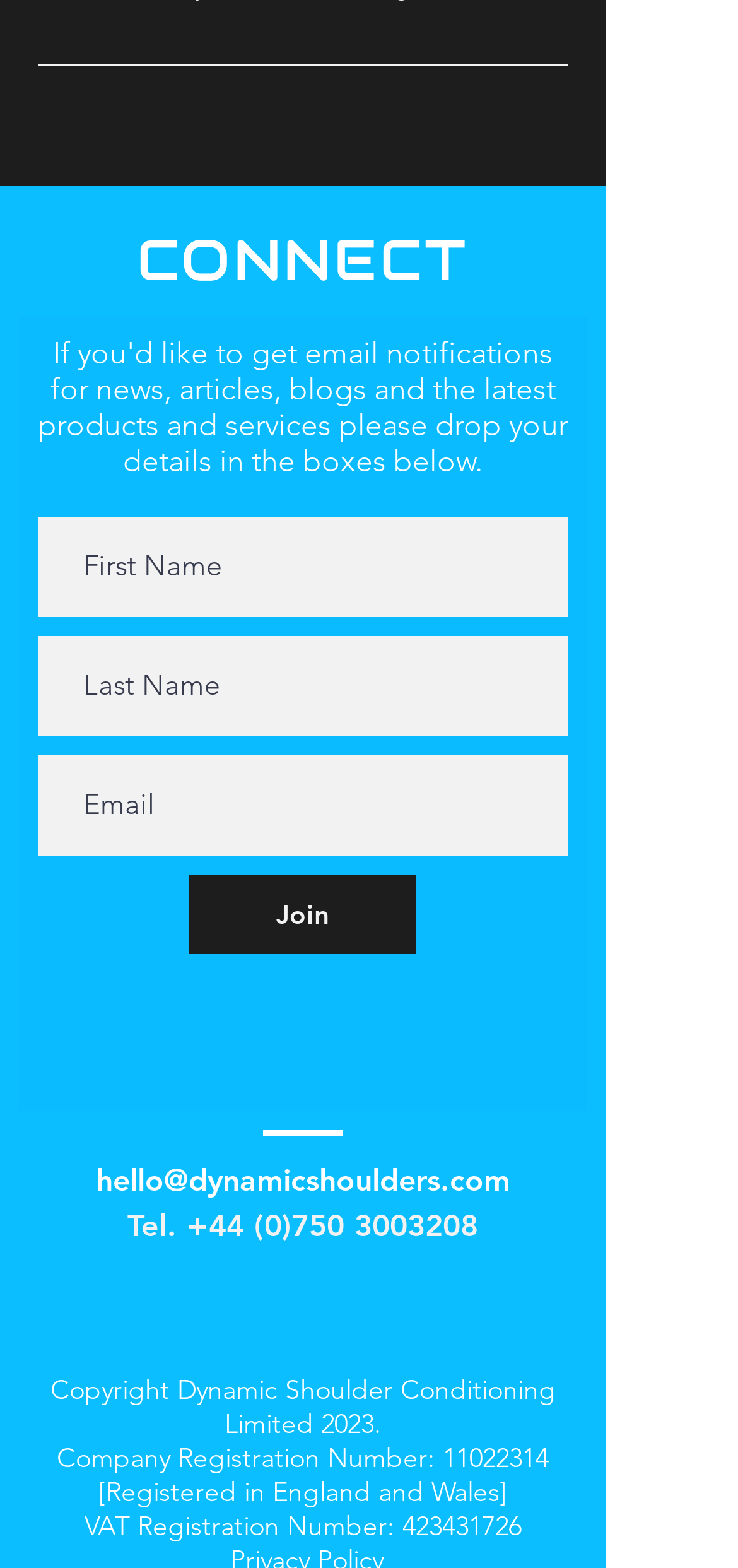Identify the bounding box coordinates for the UI element that matches this description: "aria-label="Email" name="email" placeholder="Email"".

[0.051, 0.482, 0.769, 0.546]